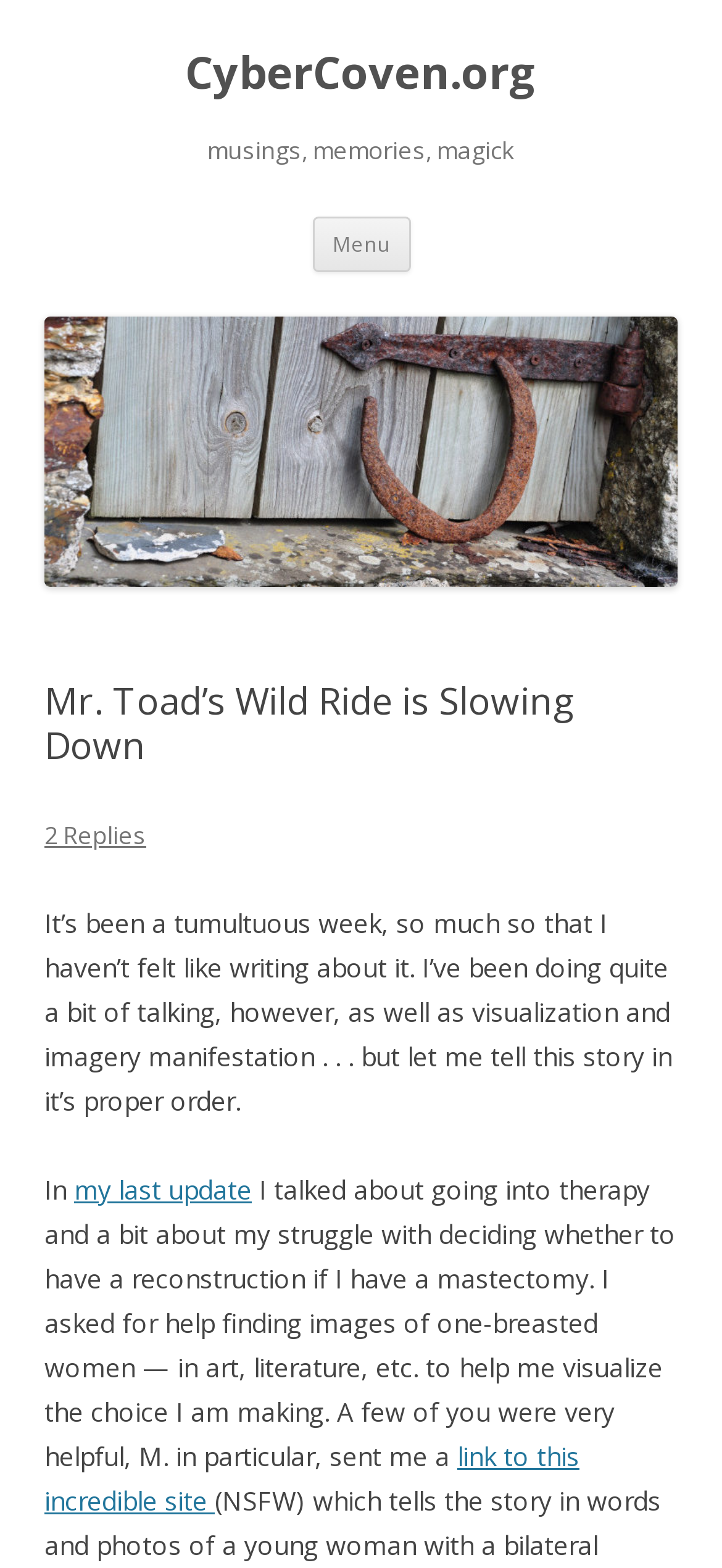What is the purpose of the 'Menu' button?
Kindly offer a comprehensive and detailed response to the question.

The 'Menu' button is likely used to navigate the website, as it is a common feature in websites to have a menu button that allows users to access different sections of the website.